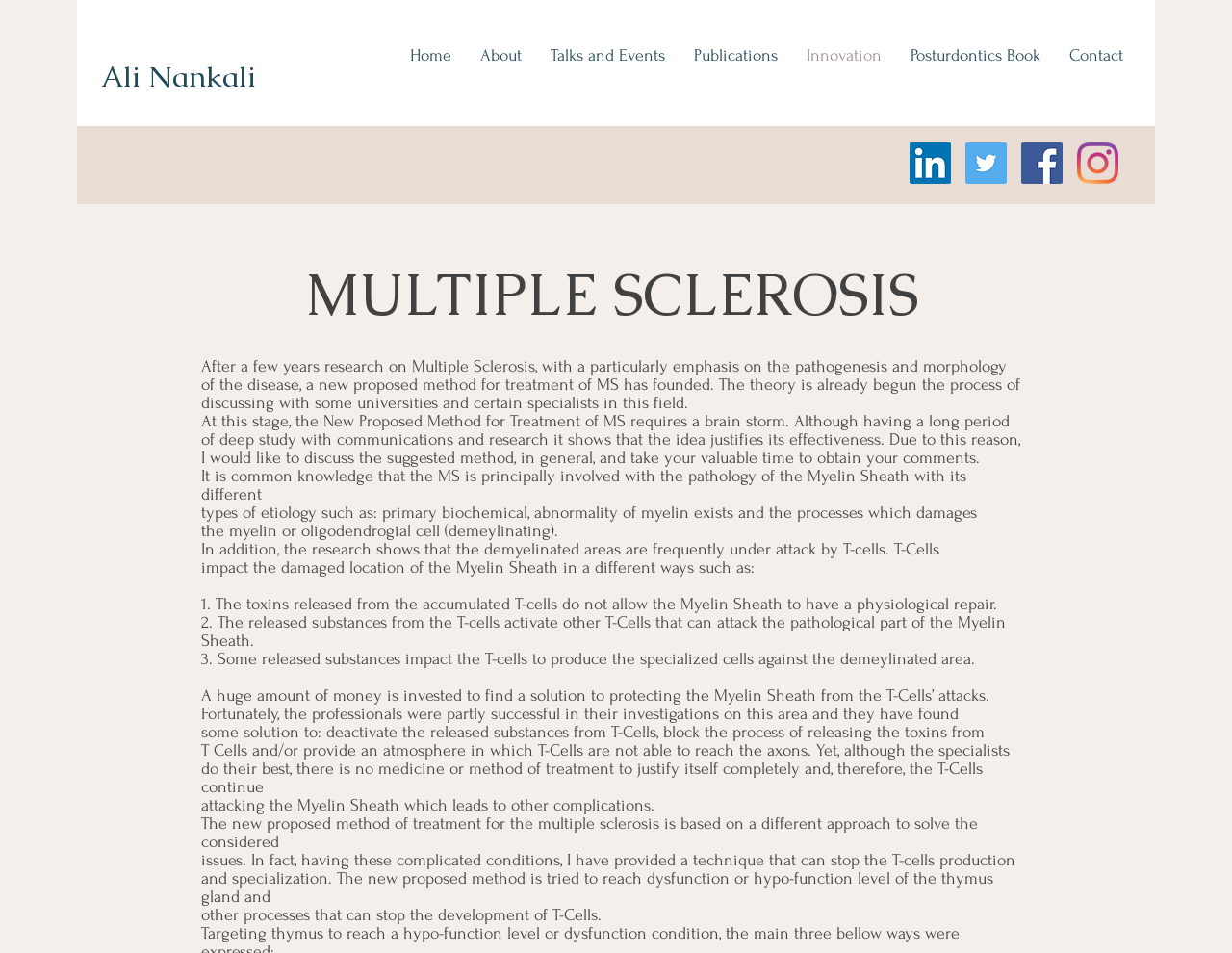Give a concise answer using one word or a phrase to the following question:
What is the name of the author?

Ali Nankali